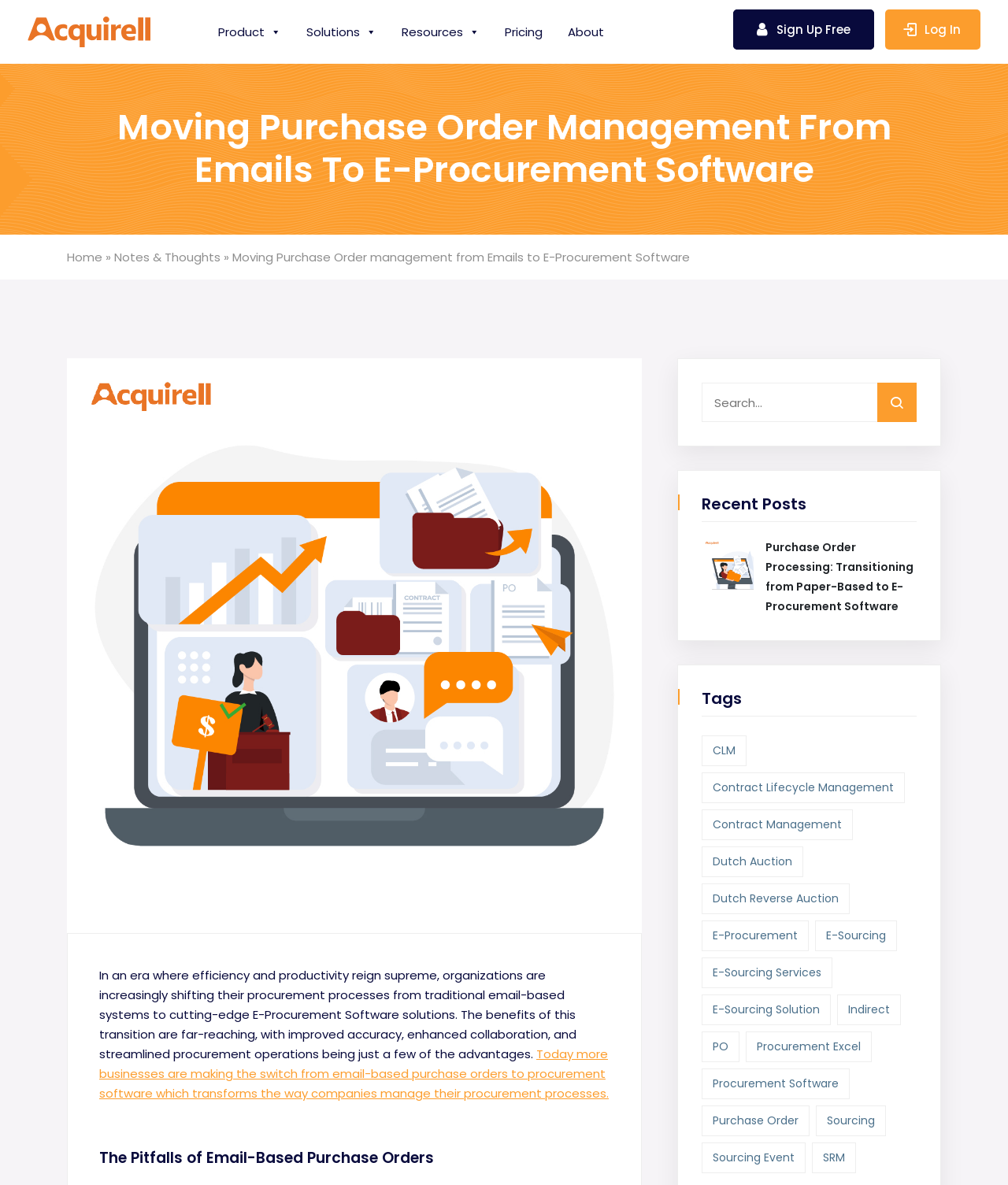What is the benefit of transitioning from email-based systems to E-Procurement Software solutions?
Please provide a comprehensive answer based on the visual information in the image.

I found this answer by reading the text on the webpage, which states that 'The benefits of this transition are far-reaching, with improved accuracy, enhanced collaboration, and streamlined procurement operations being just a few of the advantages.'